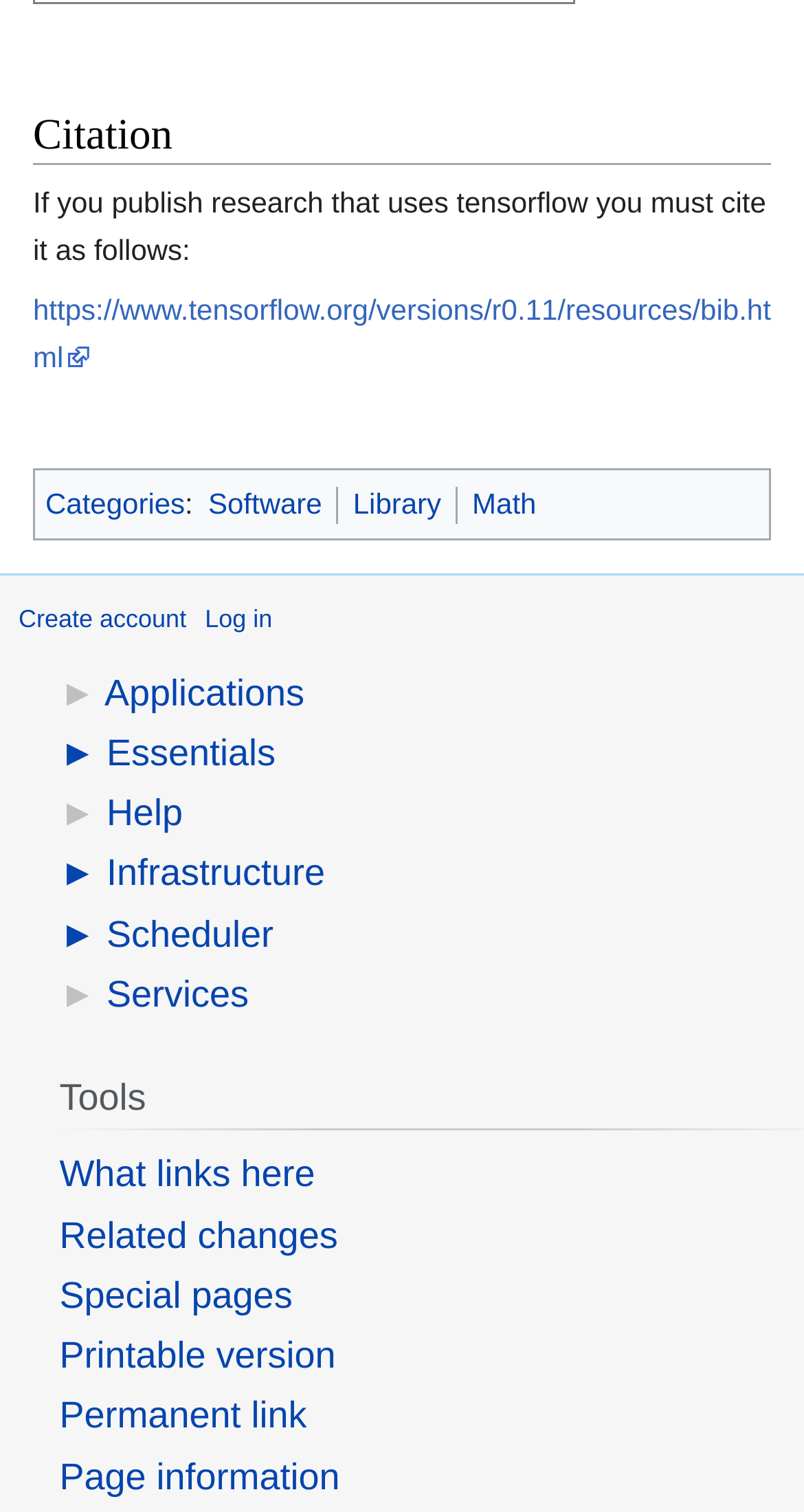What is the shortcut key for logging in? Refer to the image and provide a one-word or short phrase answer.

Alt+o